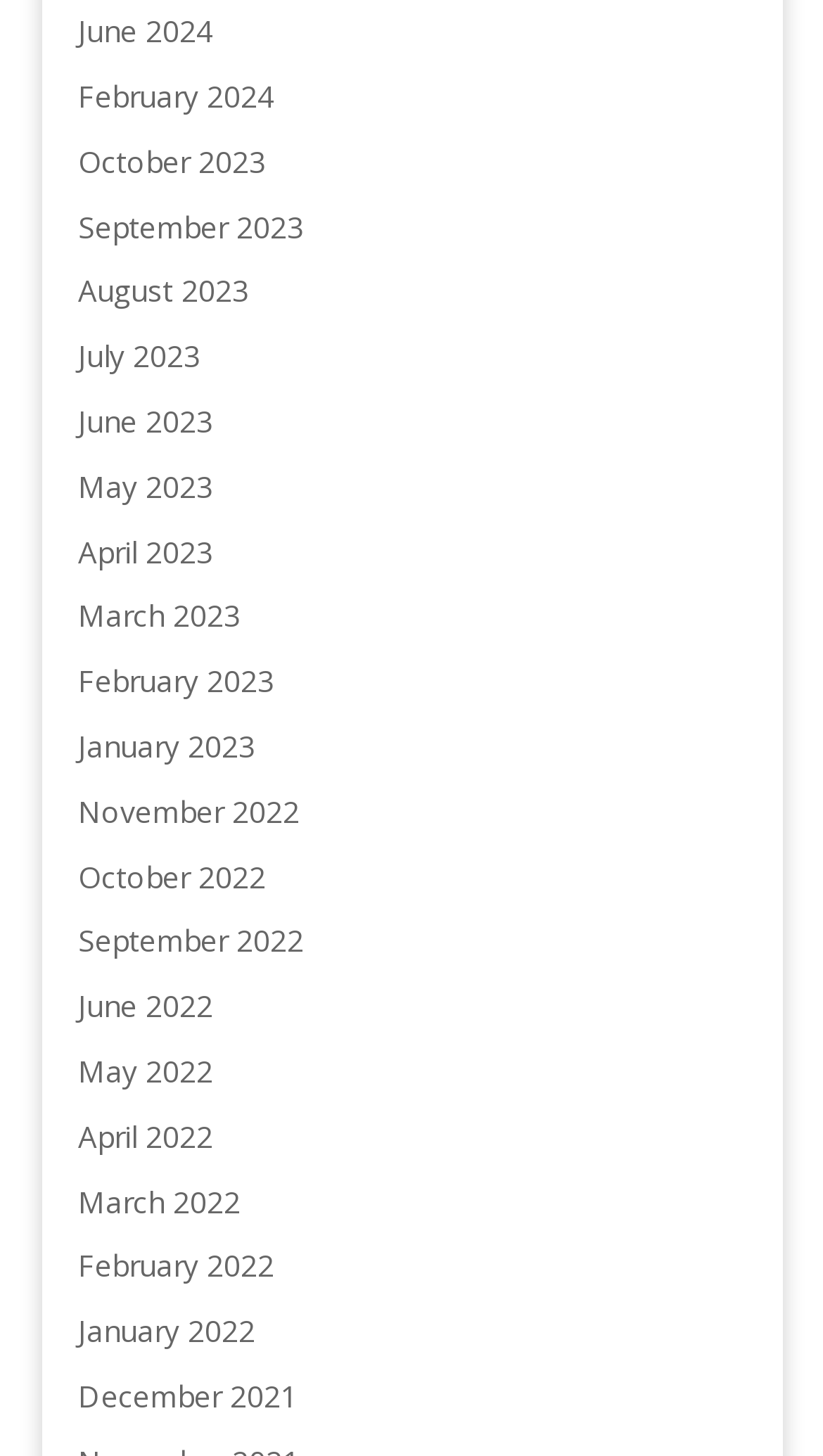Please reply to the following question with a single word or a short phrase:
What is the earliest month listed?

December 2021